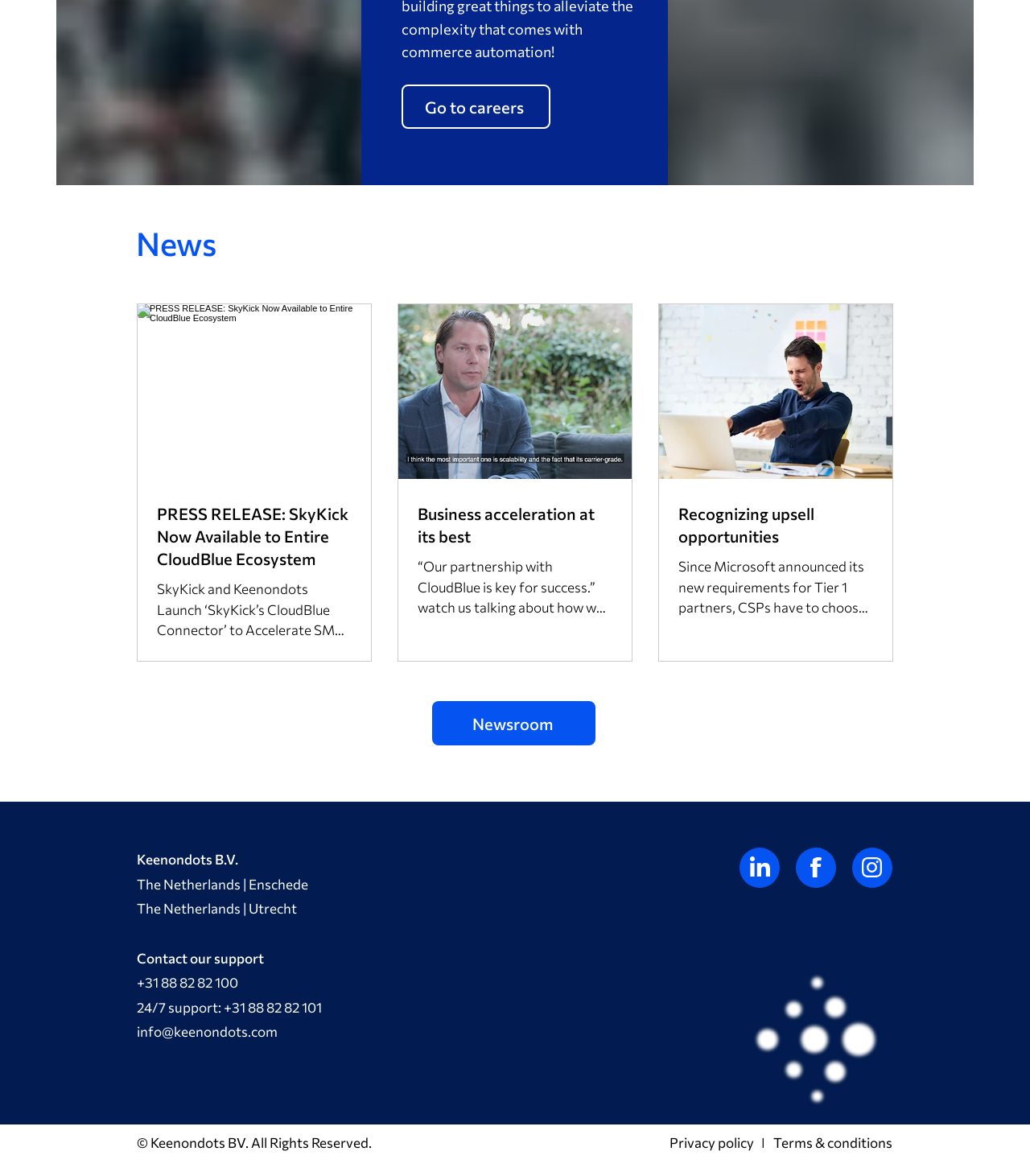From the details in the image, provide a thorough response to the question: What is the image at the bottom of the webpage?

At the bottom of the webpage, I can see an image element with the description 'CloudBlue', which suggests that this is the image displayed.